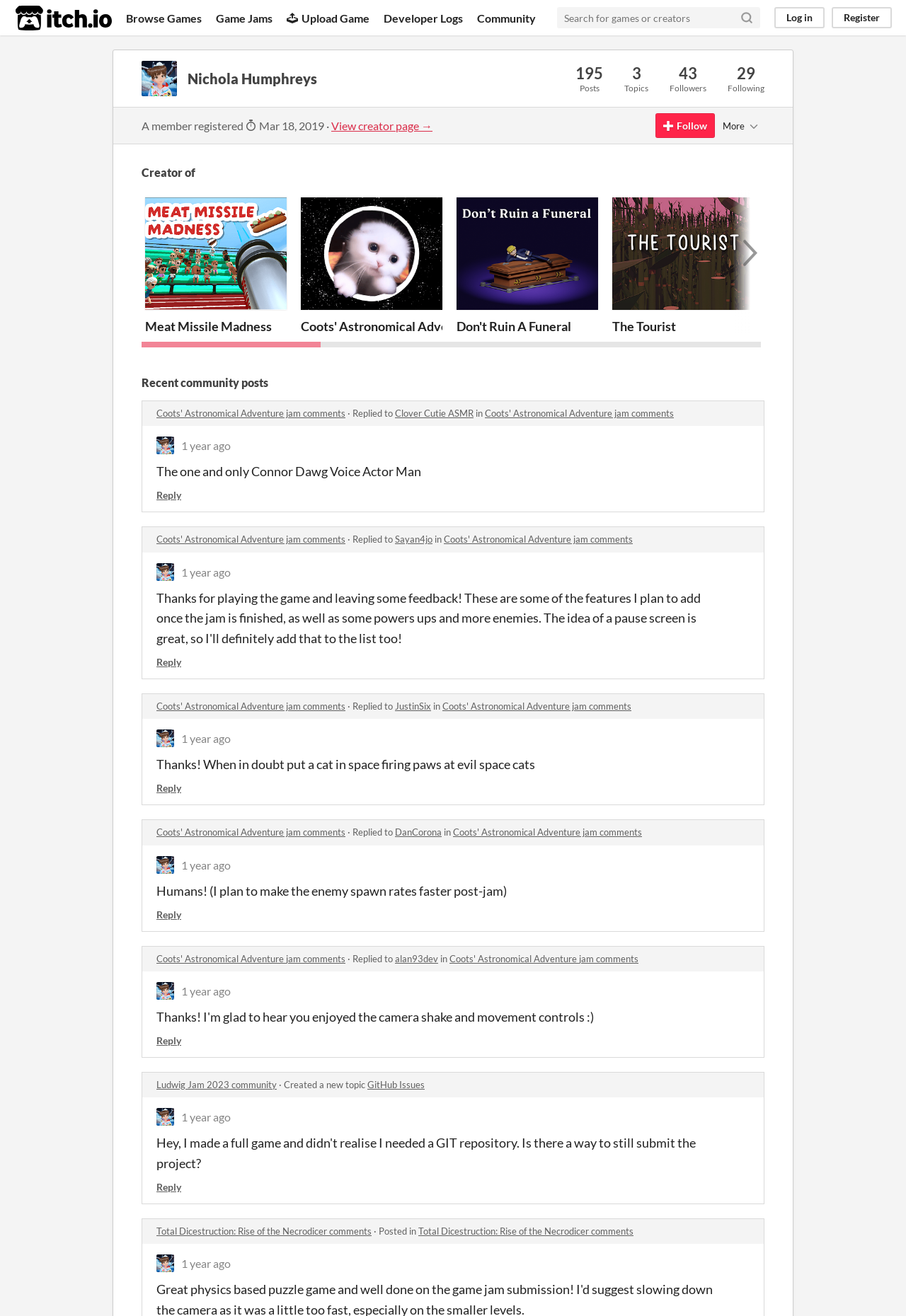How many followers does the creator have?
Provide an in-depth answer to the question, covering all aspects.

The number of followers can be found in the StaticText element with the text '29' located below the creator's name, next to the 'Followers' label.